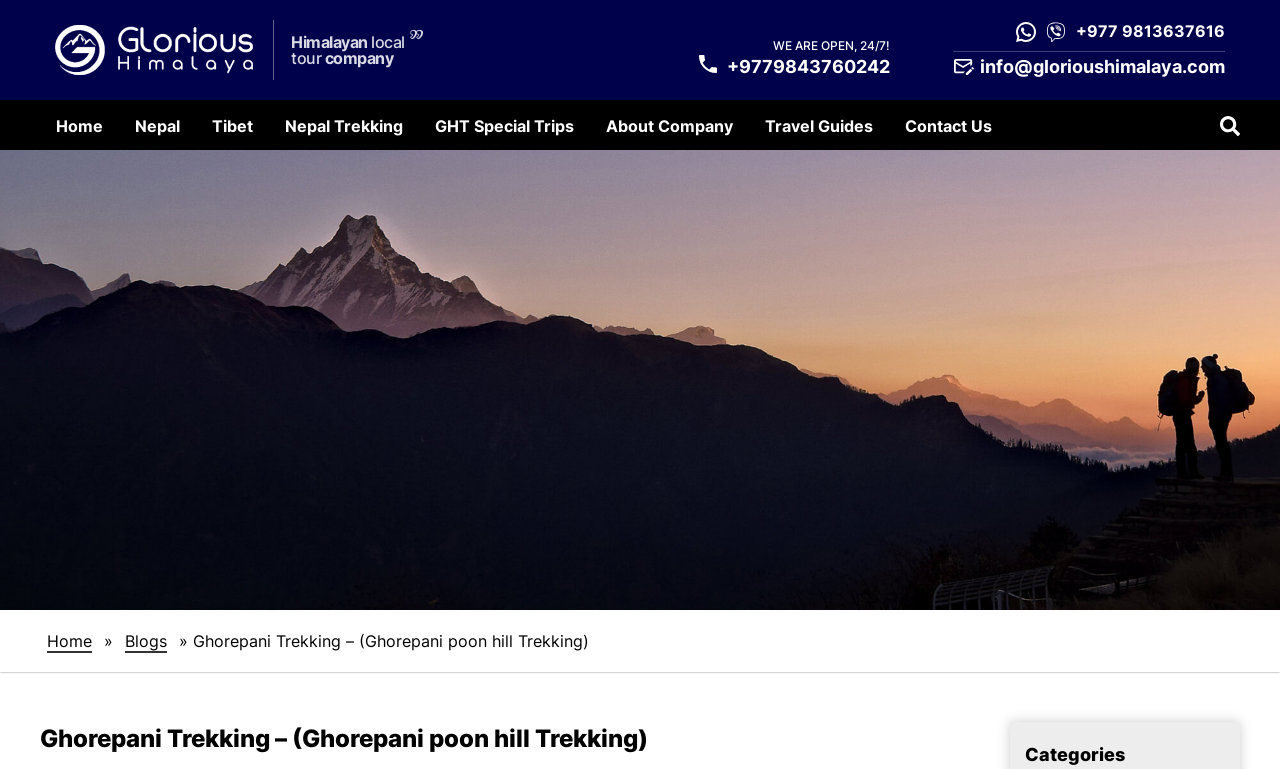Please determine the bounding box coordinates for the UI element described here. Use the format (top-left x, top-left y, bottom-right x, bottom-right y) with values bounded between 0 and 1: Whats App Number

[0.794, 0.029, 0.817, 0.06]